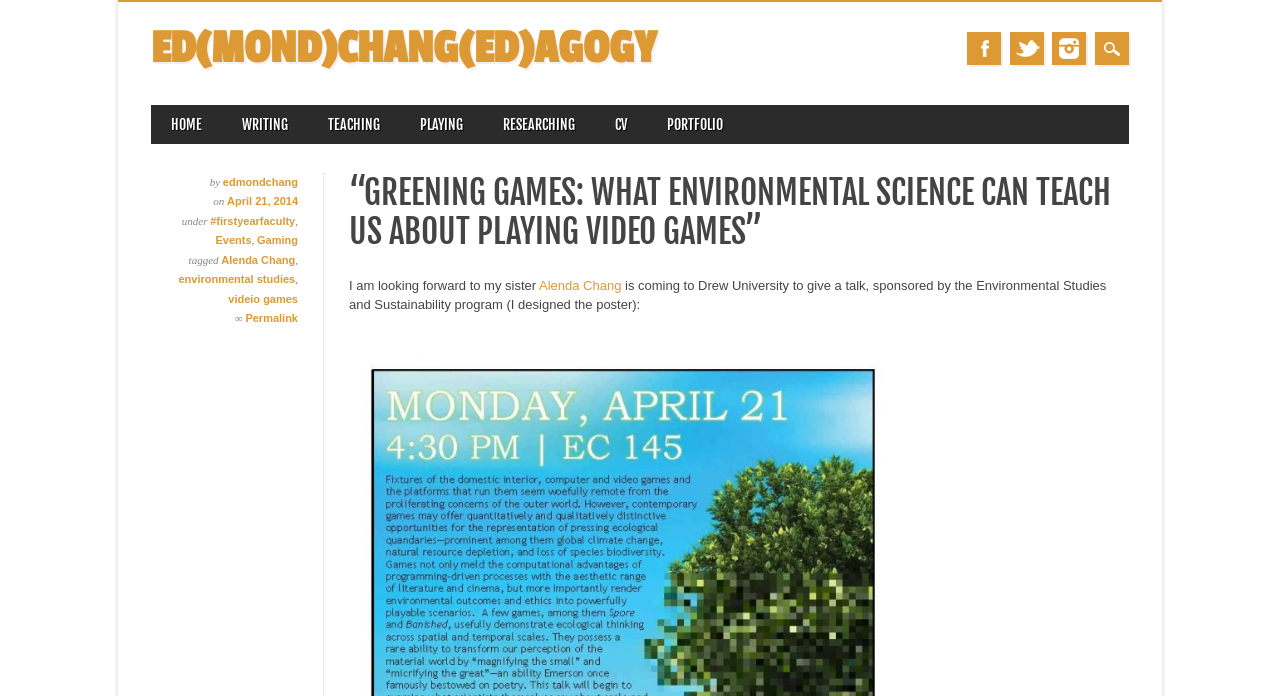Please find the bounding box coordinates in the format (top-left x, top-left y, bottom-right x, bottom-right y) for the given element description. Ensure the coordinates are floating point numbers between 0 and 1. Description: Twitter

[0.789, 0.046, 0.815, 0.093]